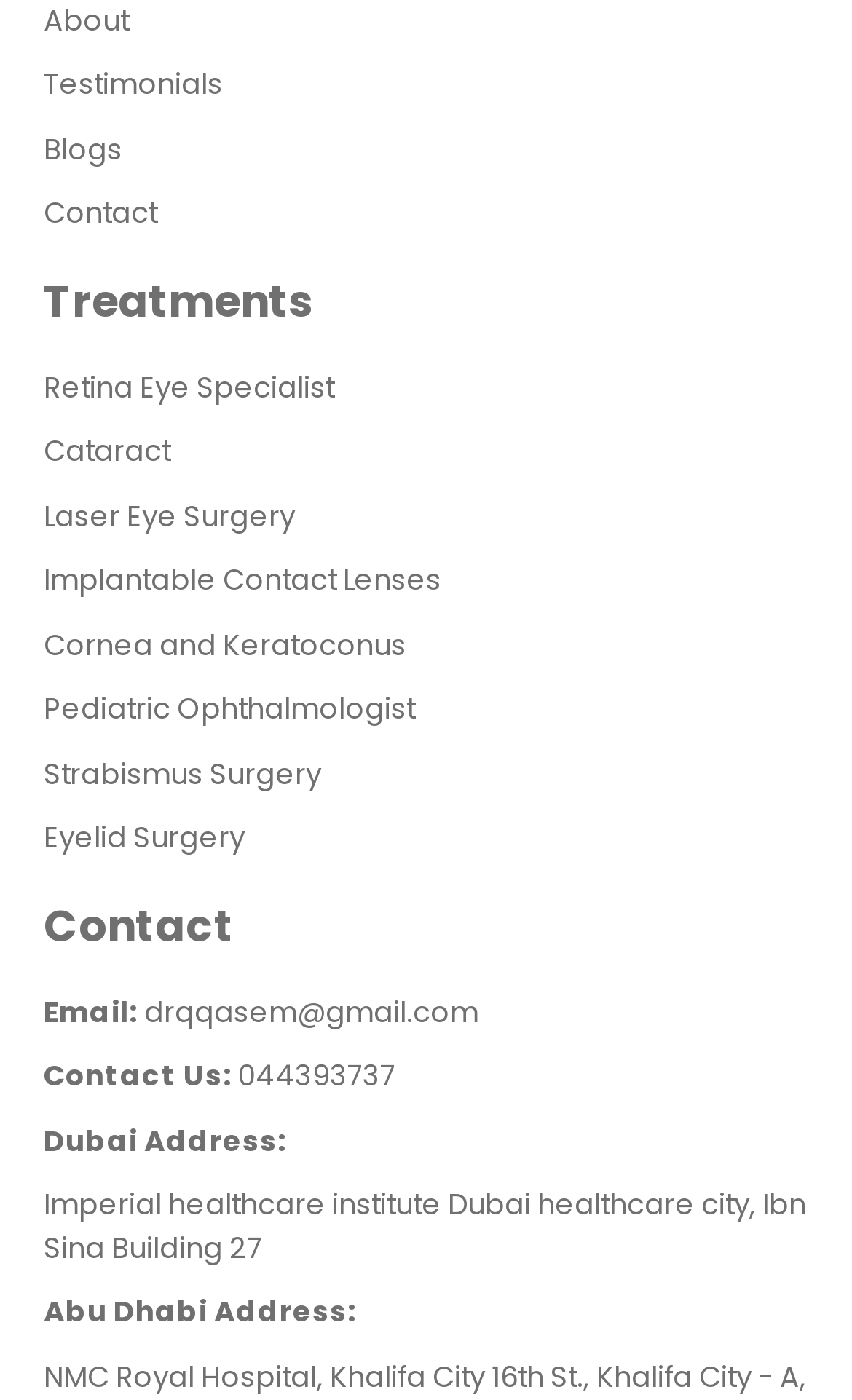Analyze the image and answer the question with as much detail as possible: 
What is the phone number to contact?

I looked for the phone number in the 'Contact' section and found it in the link 'Contact Us: 044393737'.